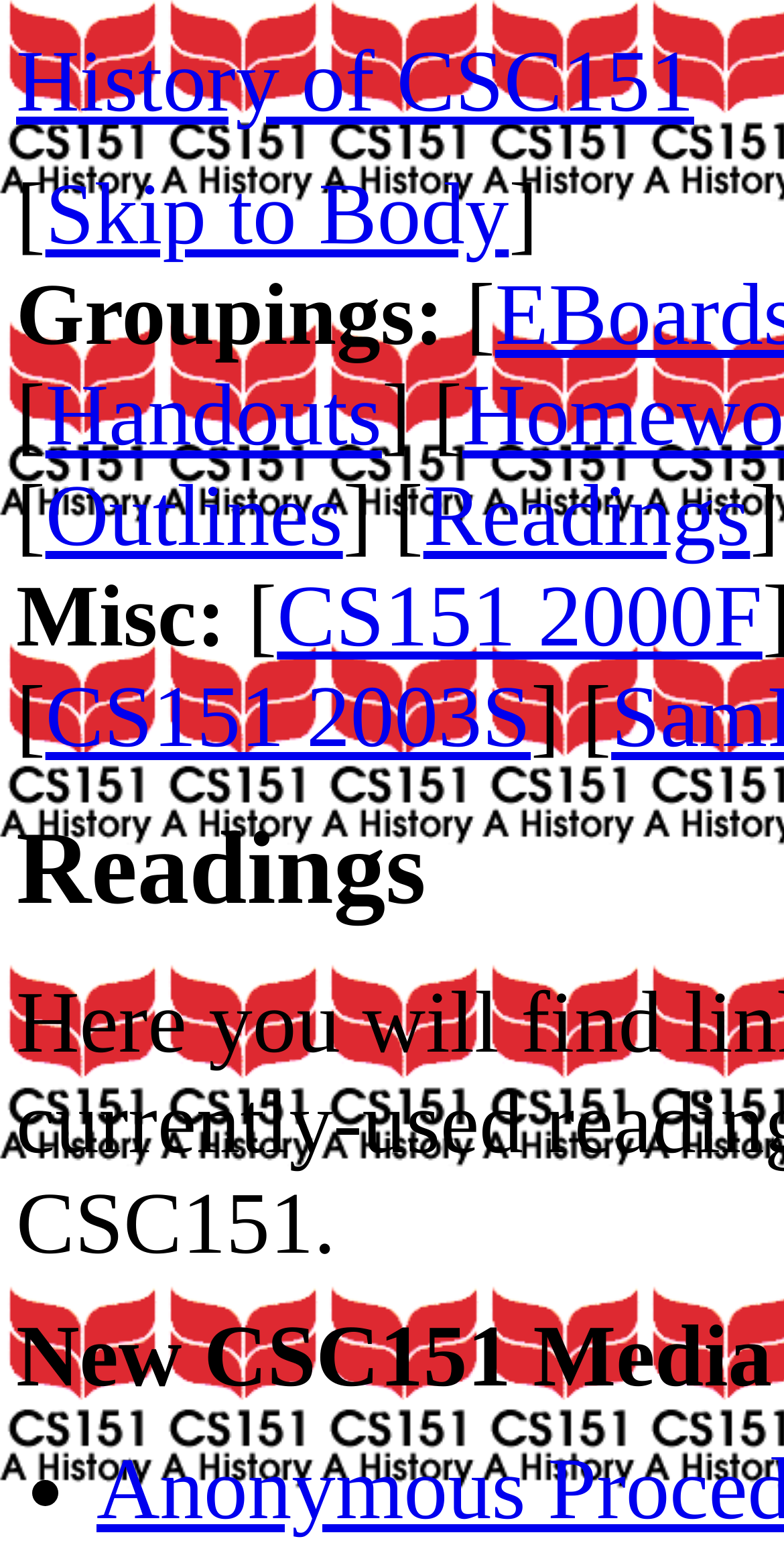What is the category above 'Handouts'?
Respond with a short answer, either a single word or a phrase, based on the image.

Groupings